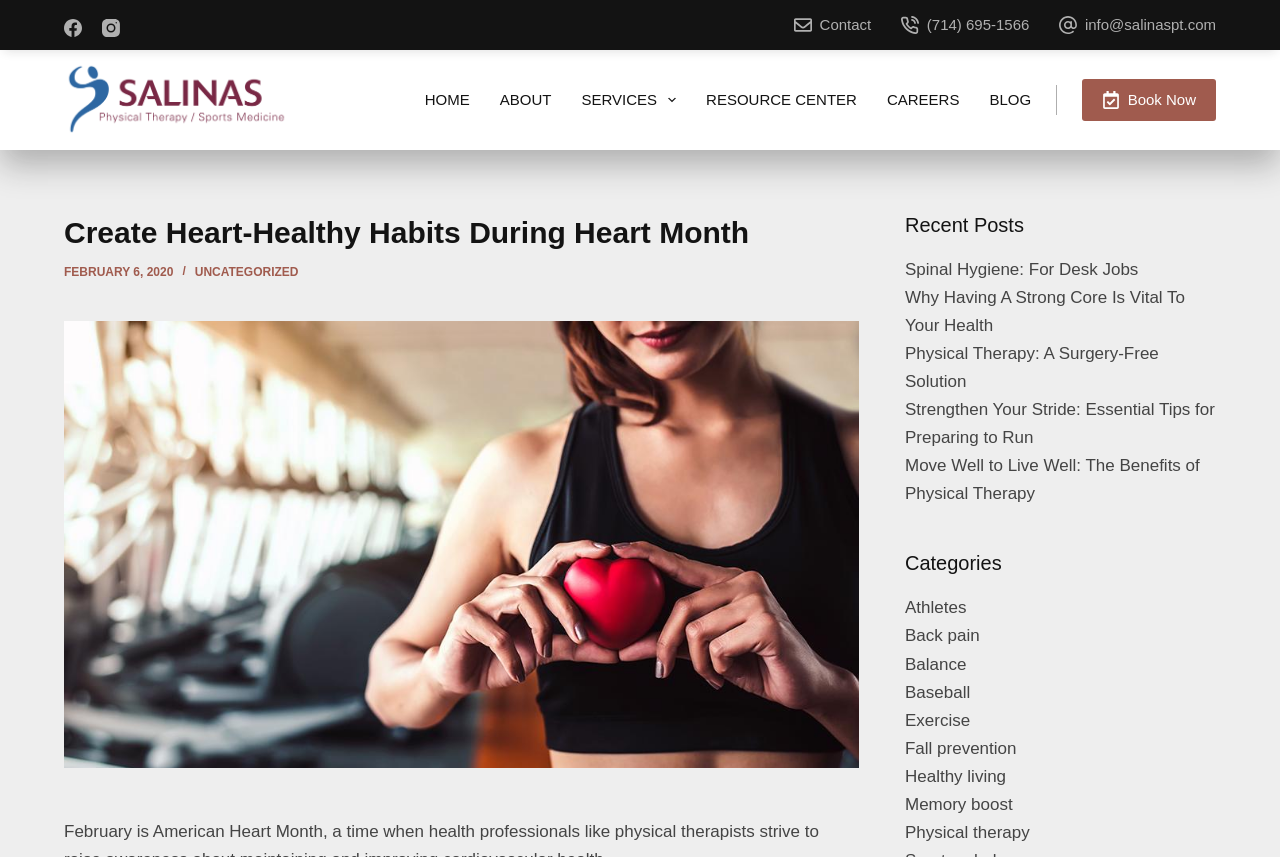Find the coordinates for the bounding box of the element with this description: "Resource Center".

[0.54, 0.099, 0.681, 0.134]